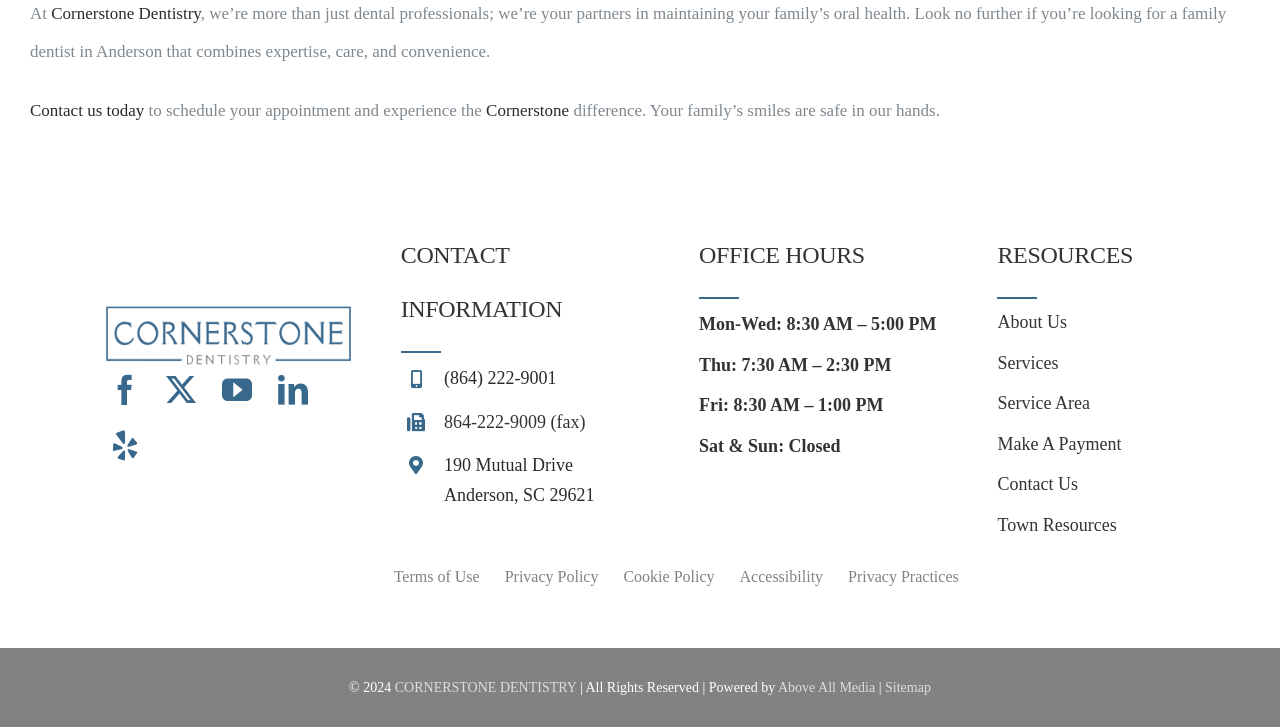From the details in the image, provide a thorough response to the question: What are the office hours on Thursdays?

The office hours can be found in the 'OFFICE HOURS' section of the webpage. Specifically, the hours for Thursdays are listed as '7:30 AM – 2:30 PM'.